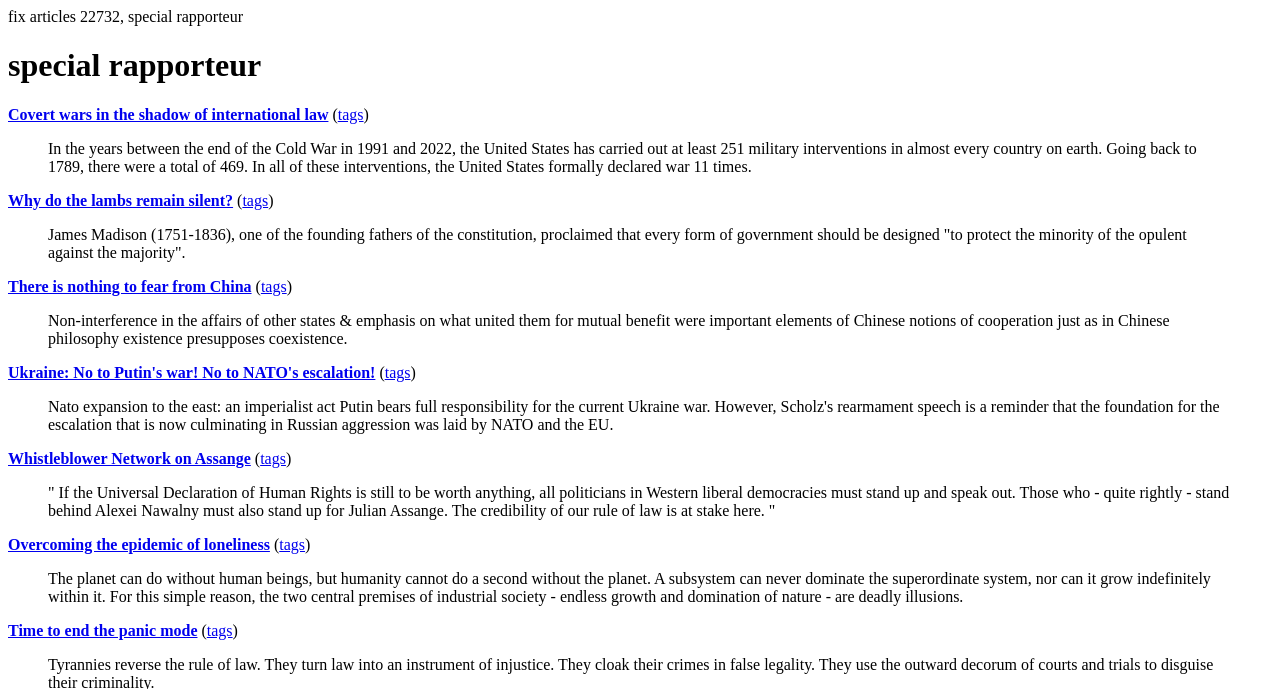Provide an in-depth description of the elements and layout of the webpage.

The webpage appears to be a collection of articles or news stories related to the theme of "special rapporteur" and international law. At the top, there is a heading with the title "special rapporteur" and a link to "Covert wars in the shadow of international law". 

Below the heading, there are several blockquotes, each containing a passage of text. The first blockquote discusses the history of US military interventions, citing statistics from 1789 to 2022. The second blockquote quotes James Madison, one of the founding fathers of the US Constitution, on the importance of protecting the minority of the opulent against the majority. 

The subsequent blockquotes contain passages on various topics, including Chinese notions of cooperation, the war in Ukraine, whistleblower networks, human rights, overcoming loneliness, and the relationship between humanity and the planet. Each blockquote is accompanied by a link to "tags" and sometimes a link to a specific article or topic.

There are a total of 9 blockquotes, each with a distinct passage of text. The links to "tags" are scattered throughout the page, often accompanied by parentheses. The overall layout of the page is dense, with a focus on presenting a collection of related articles or news stories.